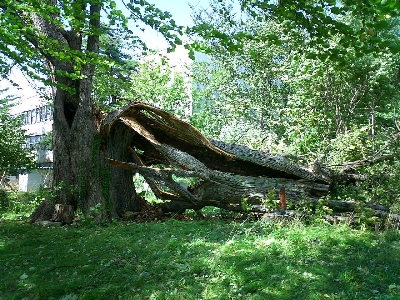Utilize the information from the image to answer the question in detail:
What is visible in the background of the image?

Upon examining the image, it's clear that the scene is not entirely natural, as part of a building can be seen in the background, indicating that this scene is near an urban or developed area, which contrasts with the natural environment of the forest.